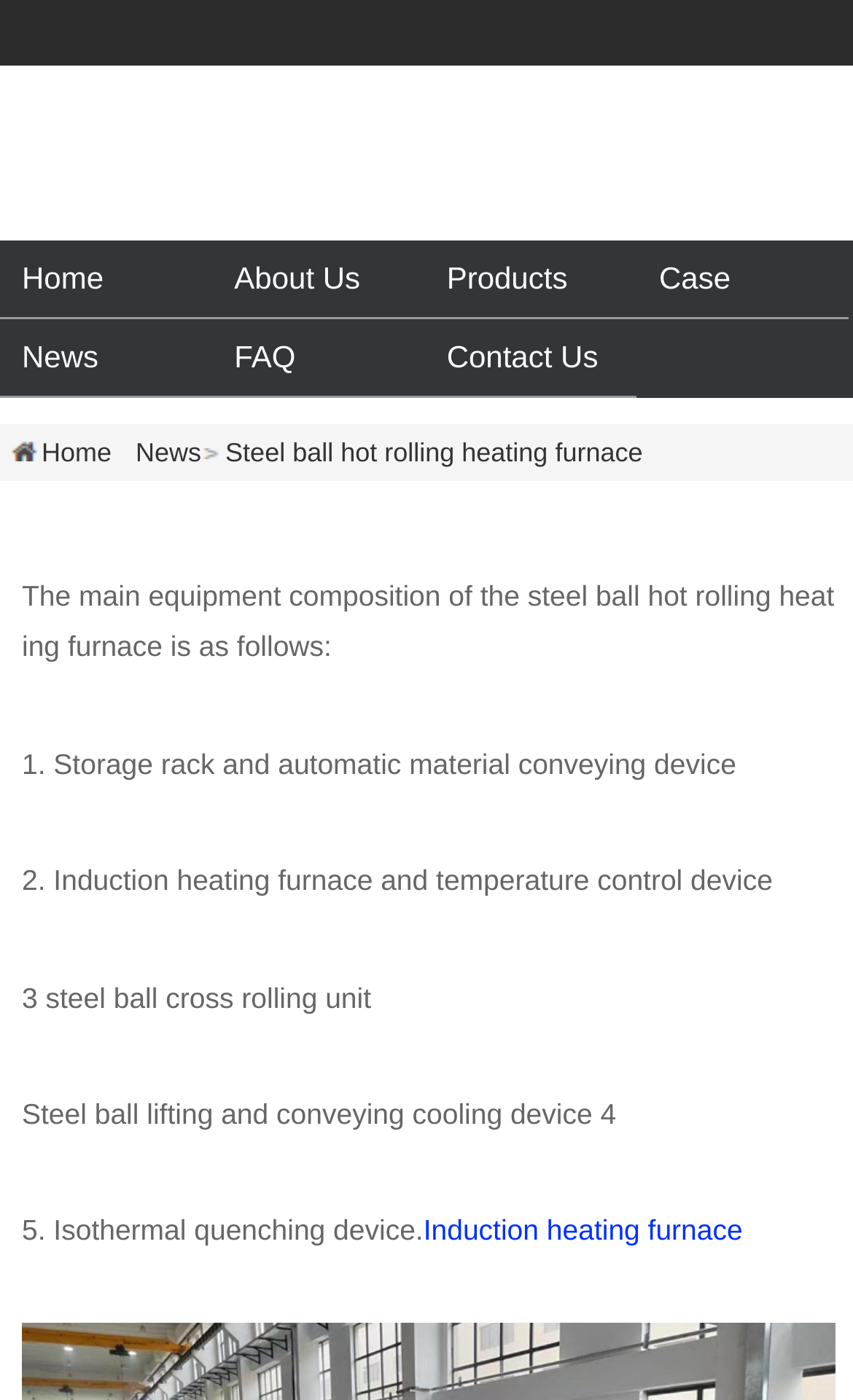What is the function of the second component?
Relying on the image, give a concise answer in one word or a brief phrase.

Induction heating